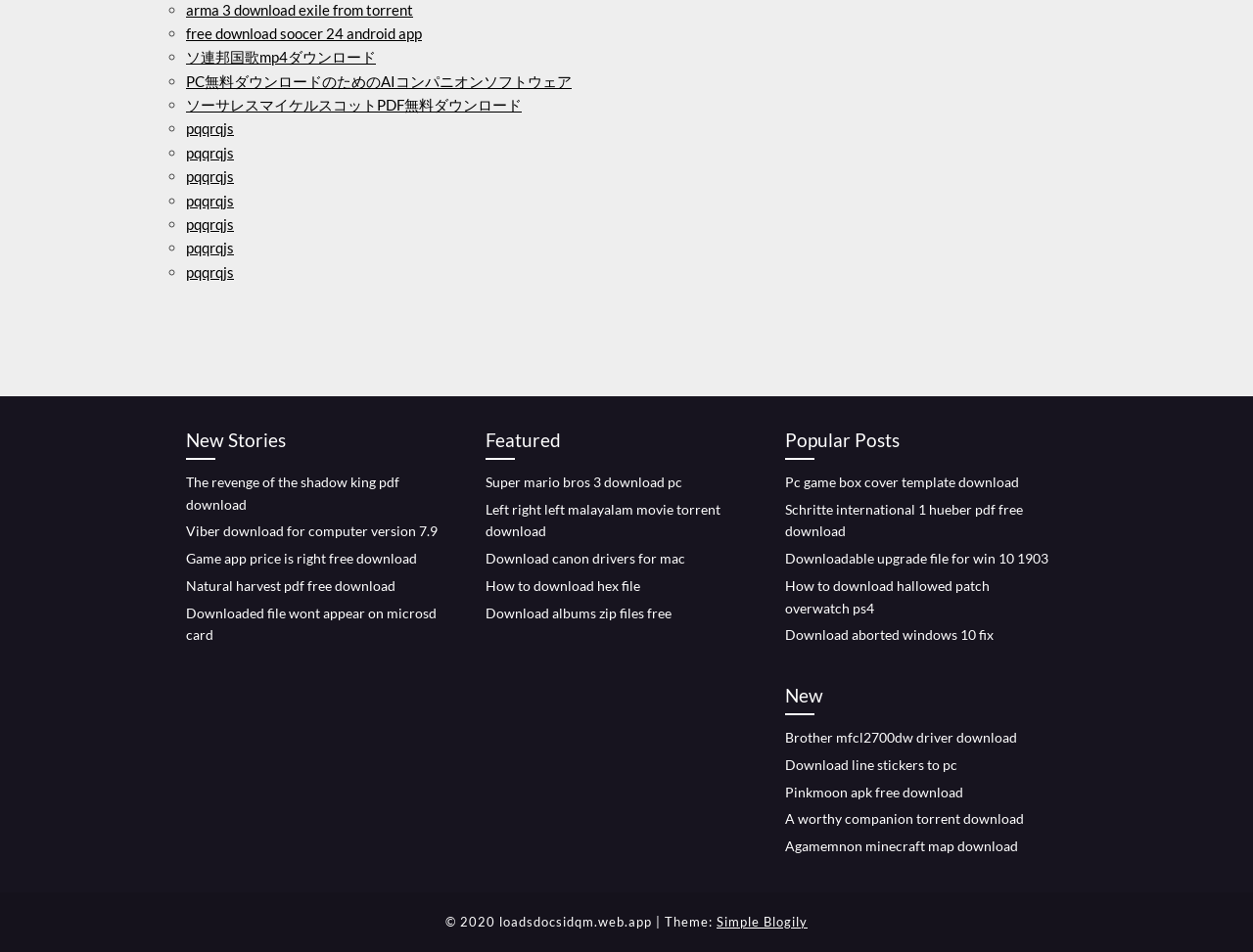Using details from the image, please answer the following question comprehensively:
How many links are there under the 'Featured' category?

Under the 'Featured' category, there are five links: 'Super mario bros 3 download pc', 'Left right left malayalam movie torrent download', 'Download canon drivers for mac', 'How to download hex file', and 'Download albums zip files free'.